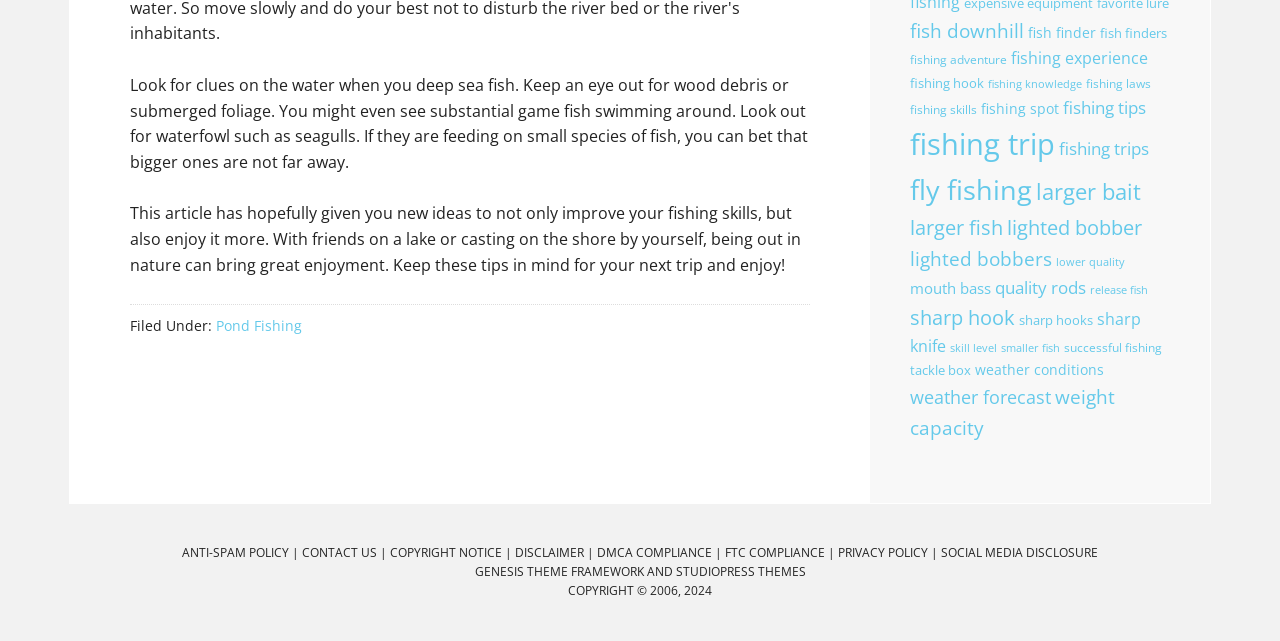Identify the bounding box coordinates of the region I need to click to complete this instruction: "Check the 'PRIVACY POLICY'".

[0.655, 0.849, 0.735, 0.875]